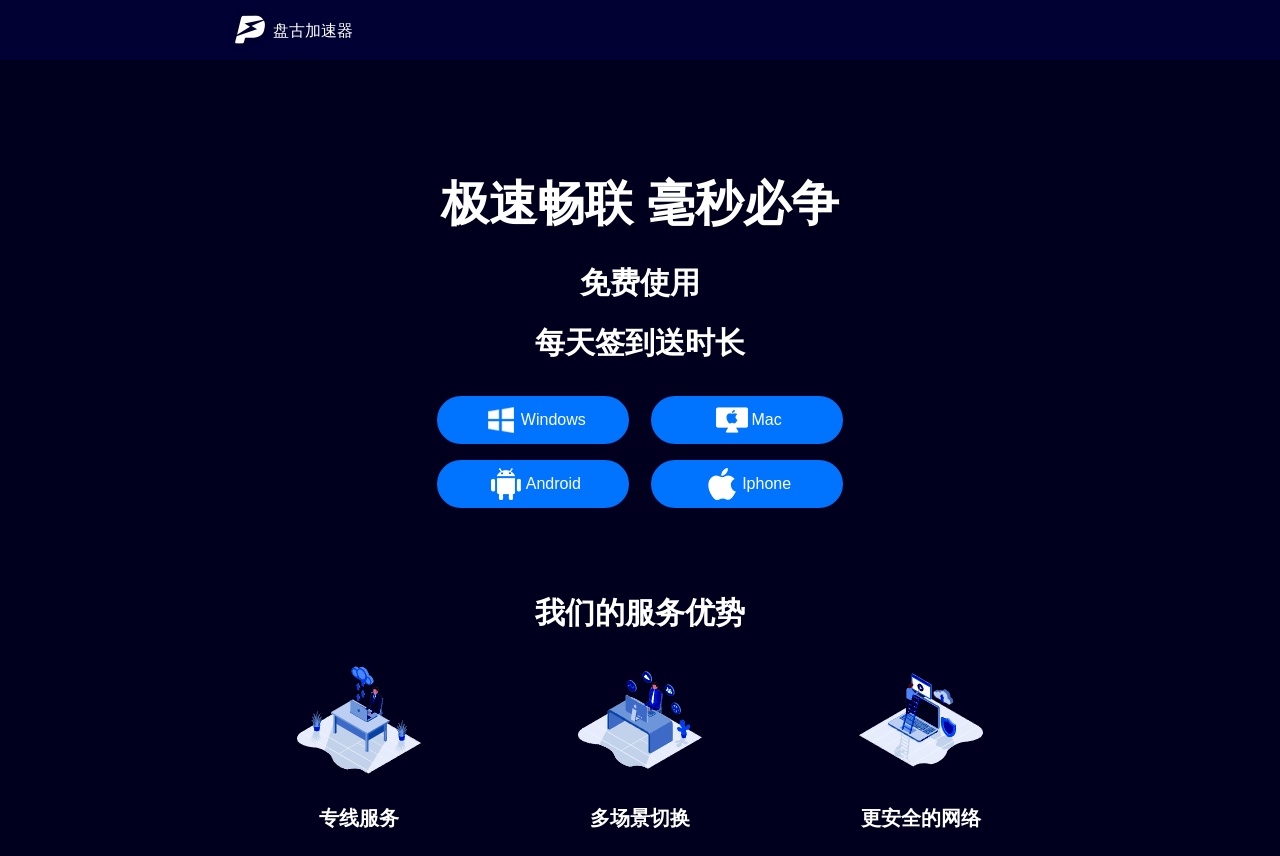Create a detailed narrative describing the layout and content of the webpage.

The webpage is the official website of 盘古加速器 (Pangu Accelerator). At the top, there is a header section with a logo image on the left side. Below the header, there is a main section that occupies most of the page. 

In the main section, there are three headings stacked vertically, stating the benefits of using the accelerator: "极速畅联 毫秒必争" (Fast and Smooth Connection, Every Millisecond Counts), "免费使用" (Free to Use), and "每天签到送时长" (Sign in Daily to Get Free Time). 

To the right of these headings, there are four links to download the accelerator for different platforms: Windows, Mac, Android, and iPhone. Each link is accompanied by a small platform-specific icon. 

Further down, there is a heading "我们的服务优势" (Our Service Advantages), followed by three sections showcasing the advantages of the accelerator. Each section consists of an image and a heading describing a specific advantage: "专线服务" (Dedicated Line Service), "多场景切换" (Multi-Scenario Switching), and "更安全的网络" (Safer Network). The images are positioned to the left of their corresponding headings.